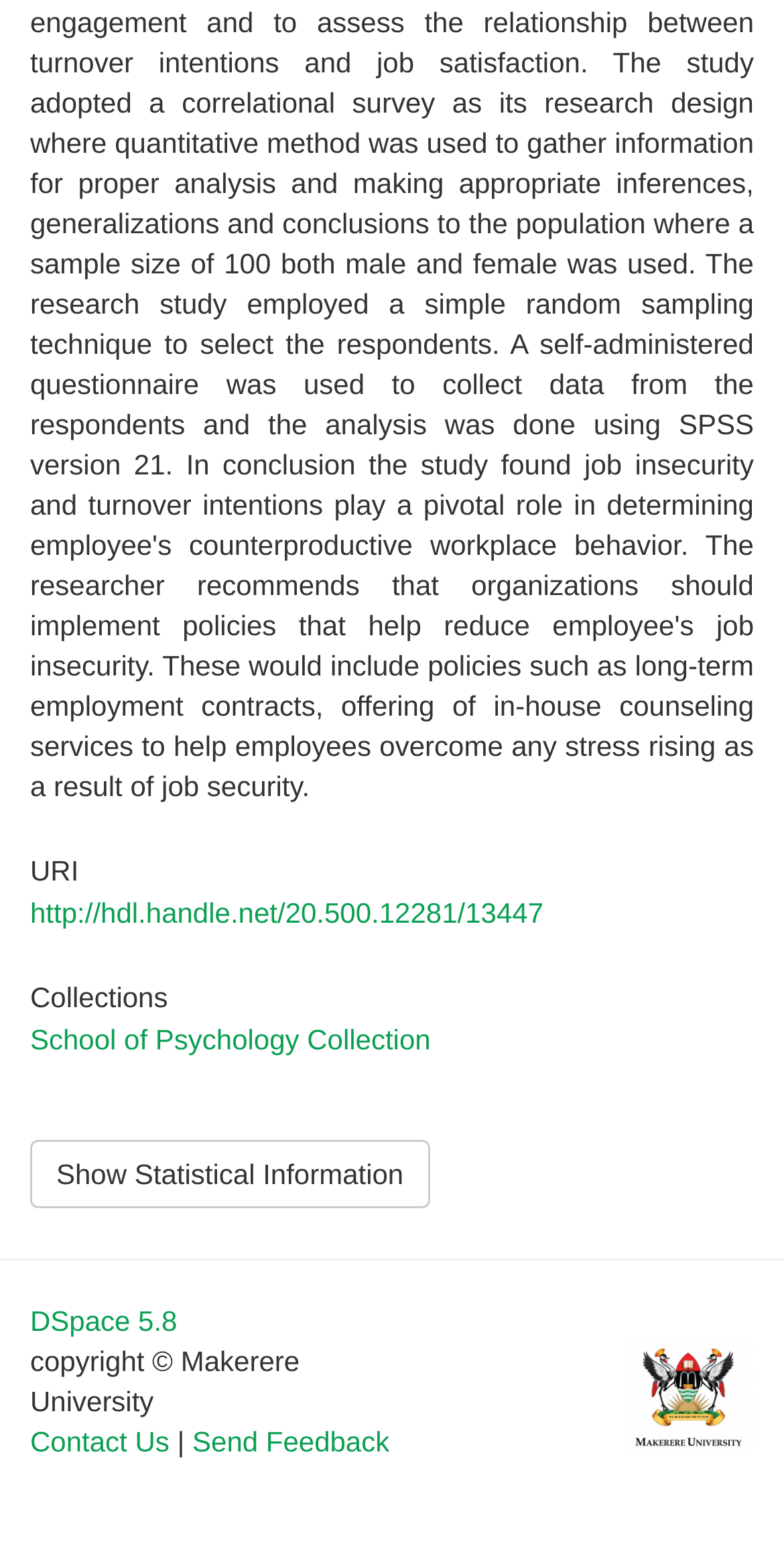What is the purpose of the 'Show Statistical Information' button?
Answer the question based on the image using a single word or a brief phrase.

To show statistical information